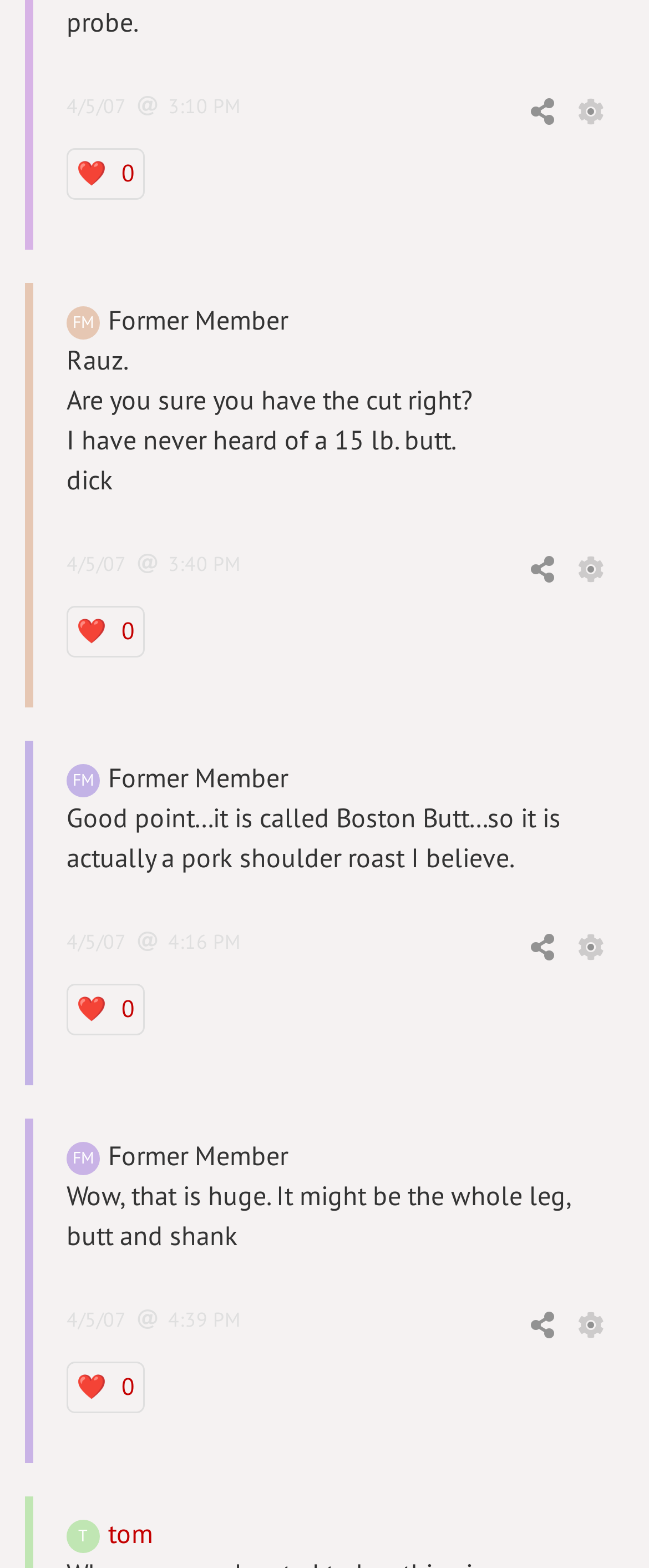Please identify the bounding box coordinates of the region to click in order to complete the given instruction: "View the Privacy Policy". The coordinates should be four float numbers between 0 and 1, i.e., [left, top, right, bottom].

None